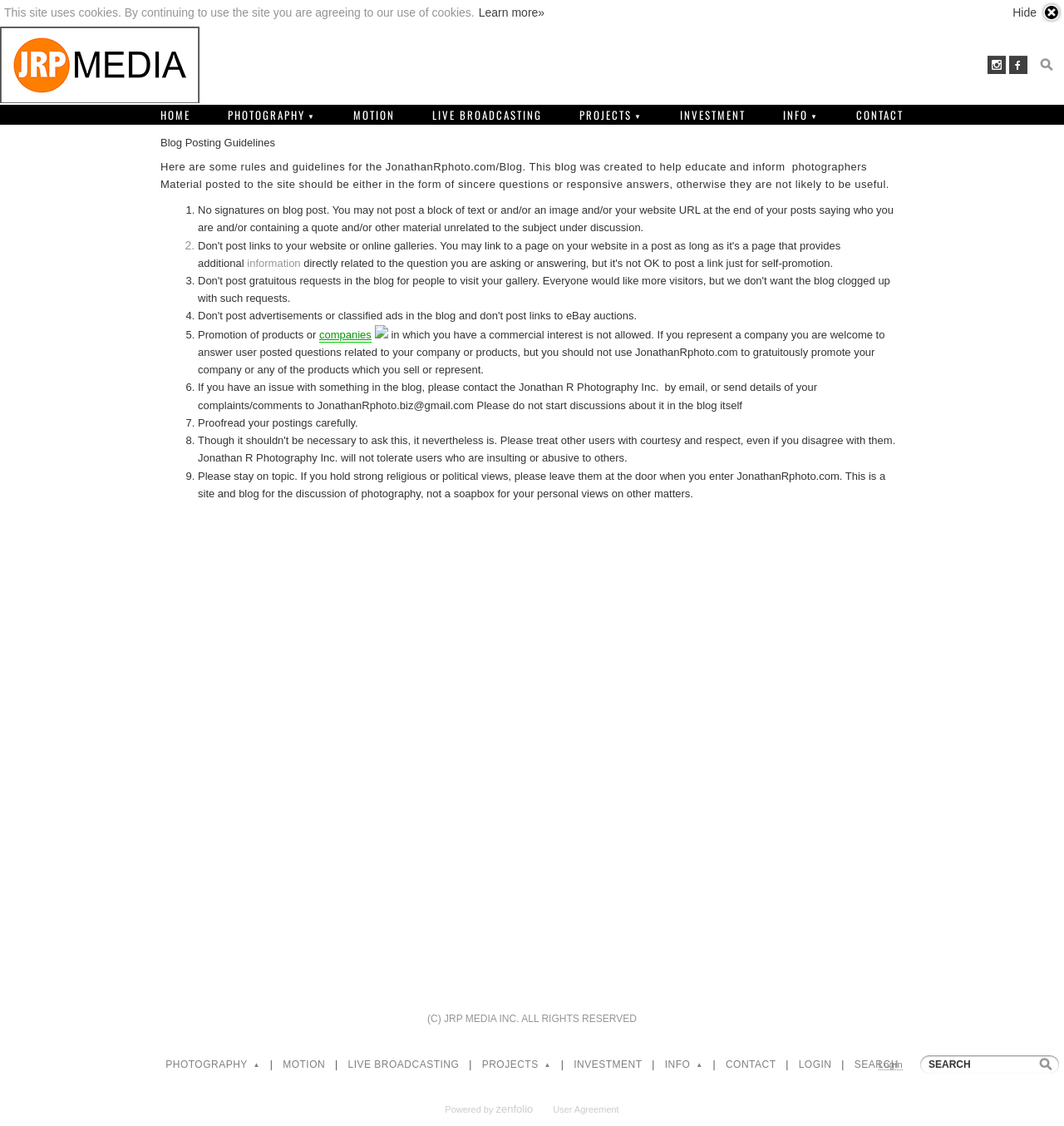What is the purpose of this blog?
Refer to the image and give a detailed answer to the question.

Based on the text 'Here are some rules and guidelines for the JonathanRphoto.com/Blog. This blog was created to help educate and inform photographers', it can be inferred that the purpose of this blog is to educate and inform photographers.